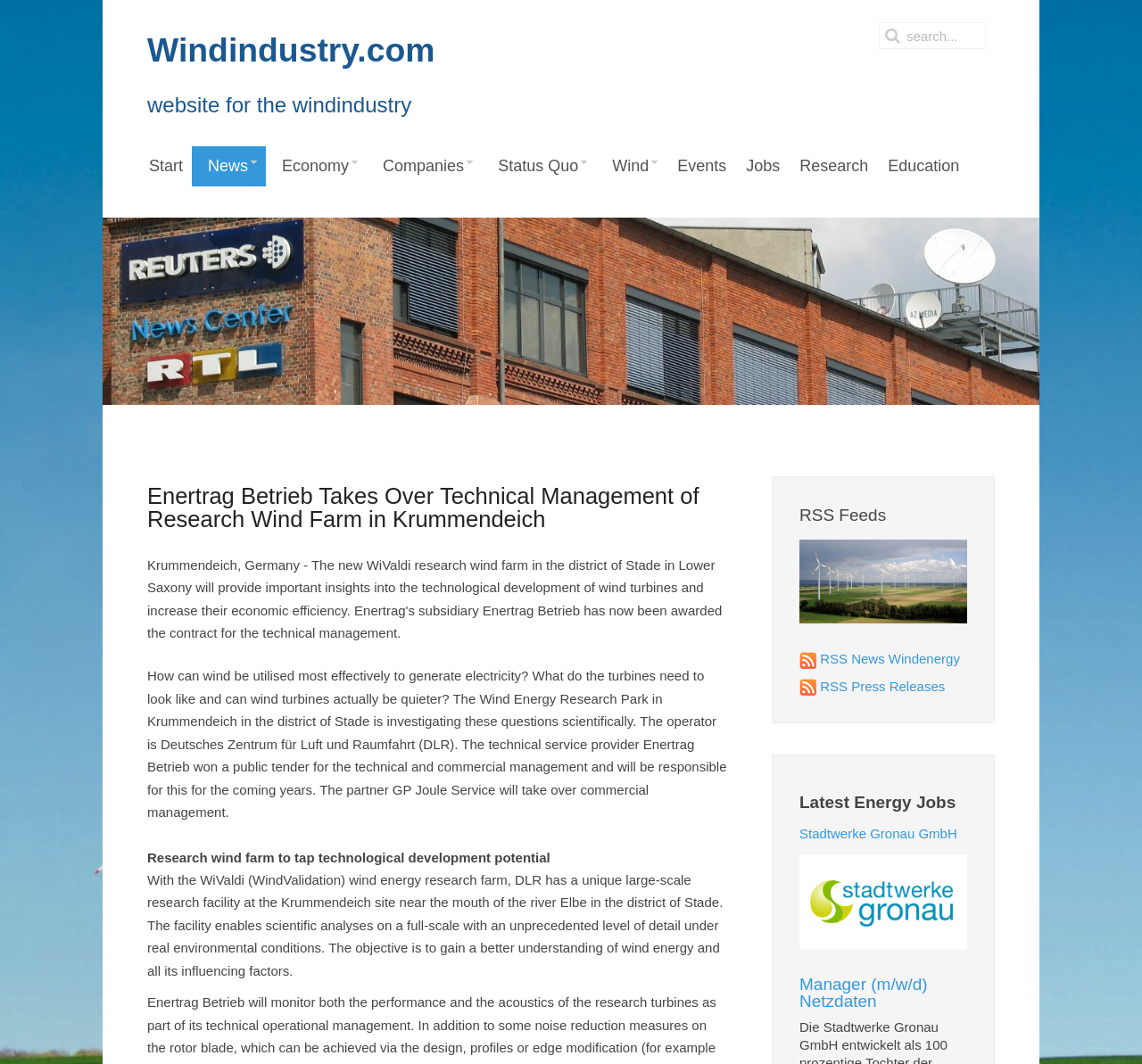Provide the bounding box coordinates of the area you need to click to execute the following instruction: "explore companies in the wind industry".

[0.321, 0.138, 0.422, 0.175]